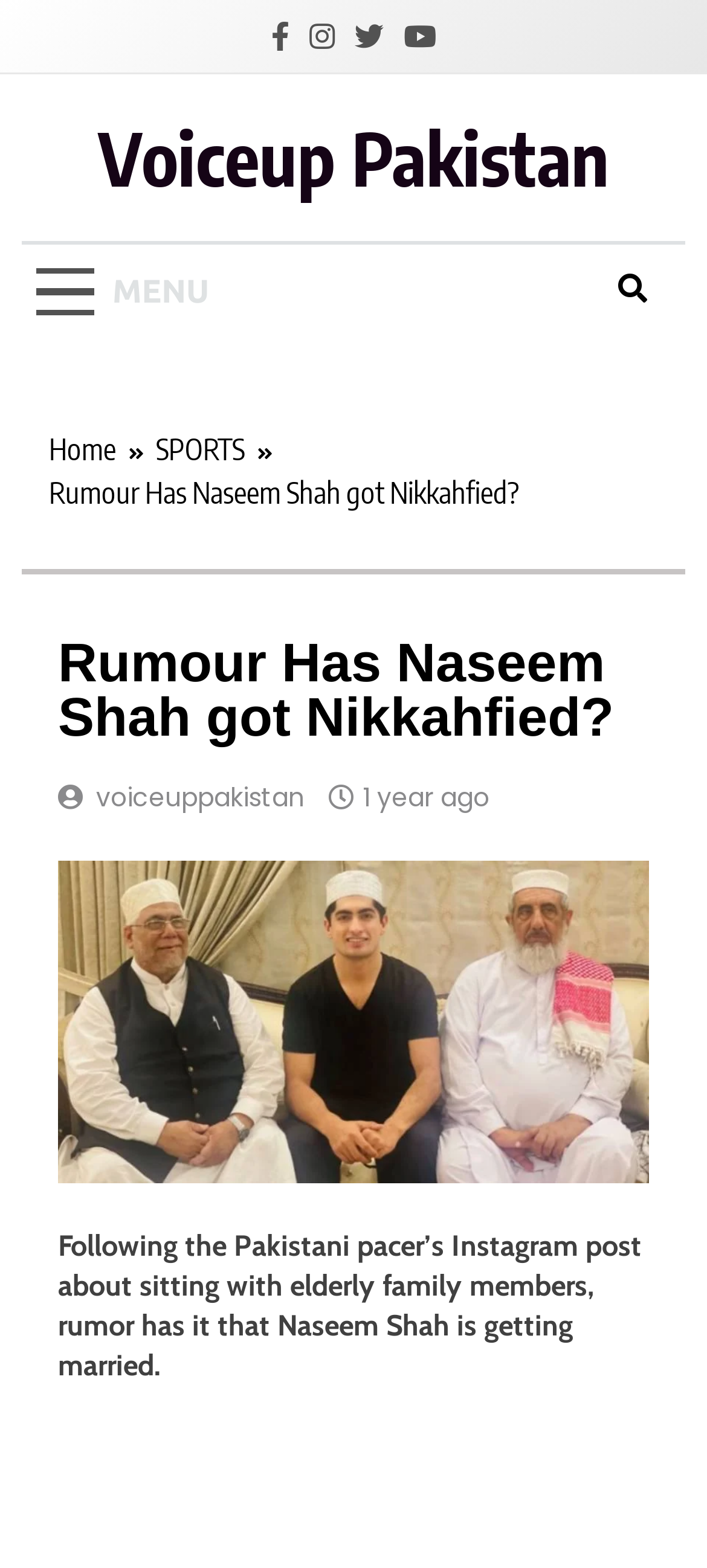Answer the following query concisely with a single word or phrase:
How old is the current article?

1 year ago